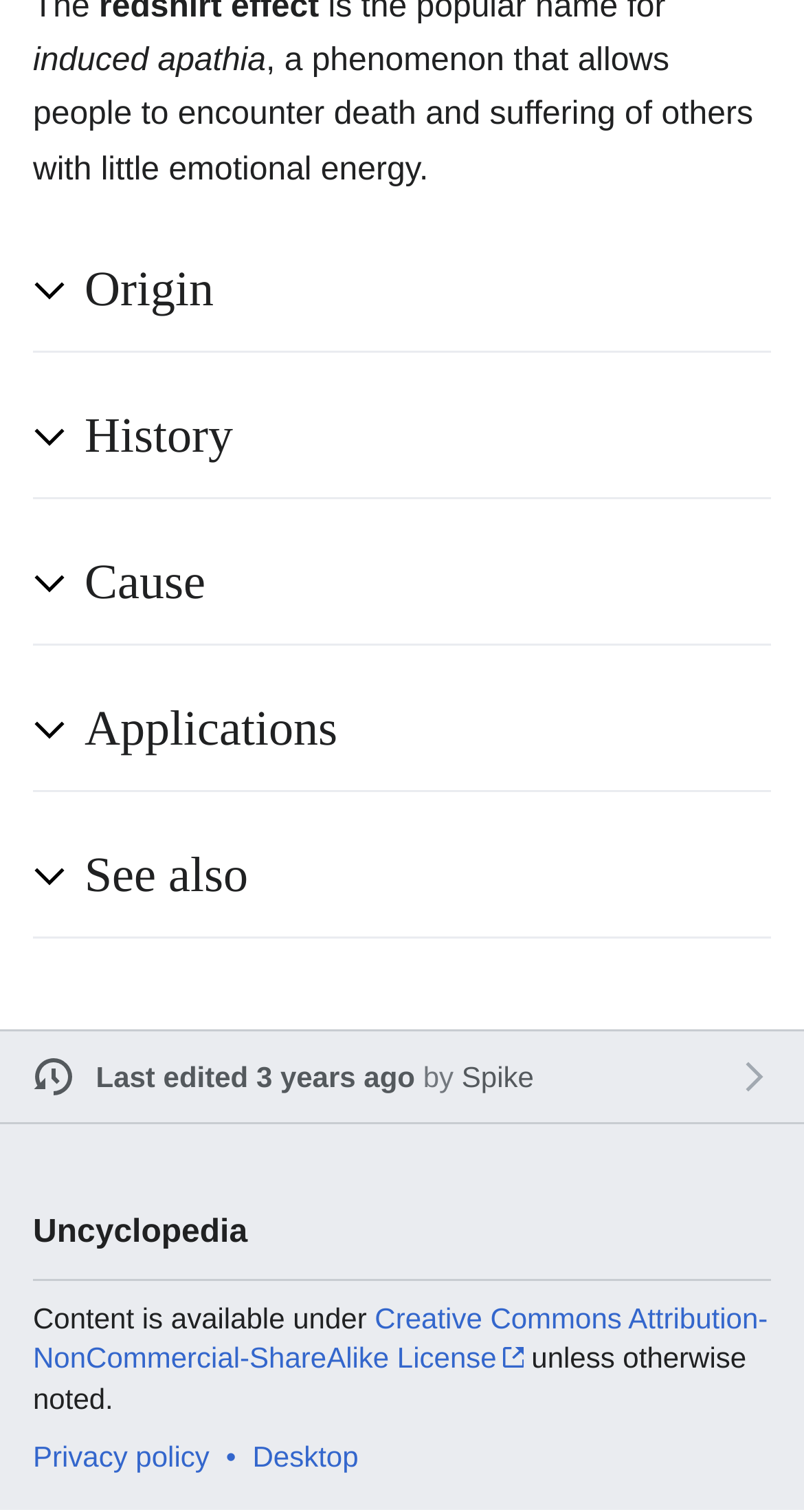Determine the bounding box coordinates for the clickable element to execute this instruction: "Read about the History of induced apathia". Provide the coordinates as four float numbers between 0 and 1, i.e., [left, top, right, bottom].

[0.105, 0.266, 0.959, 0.313]